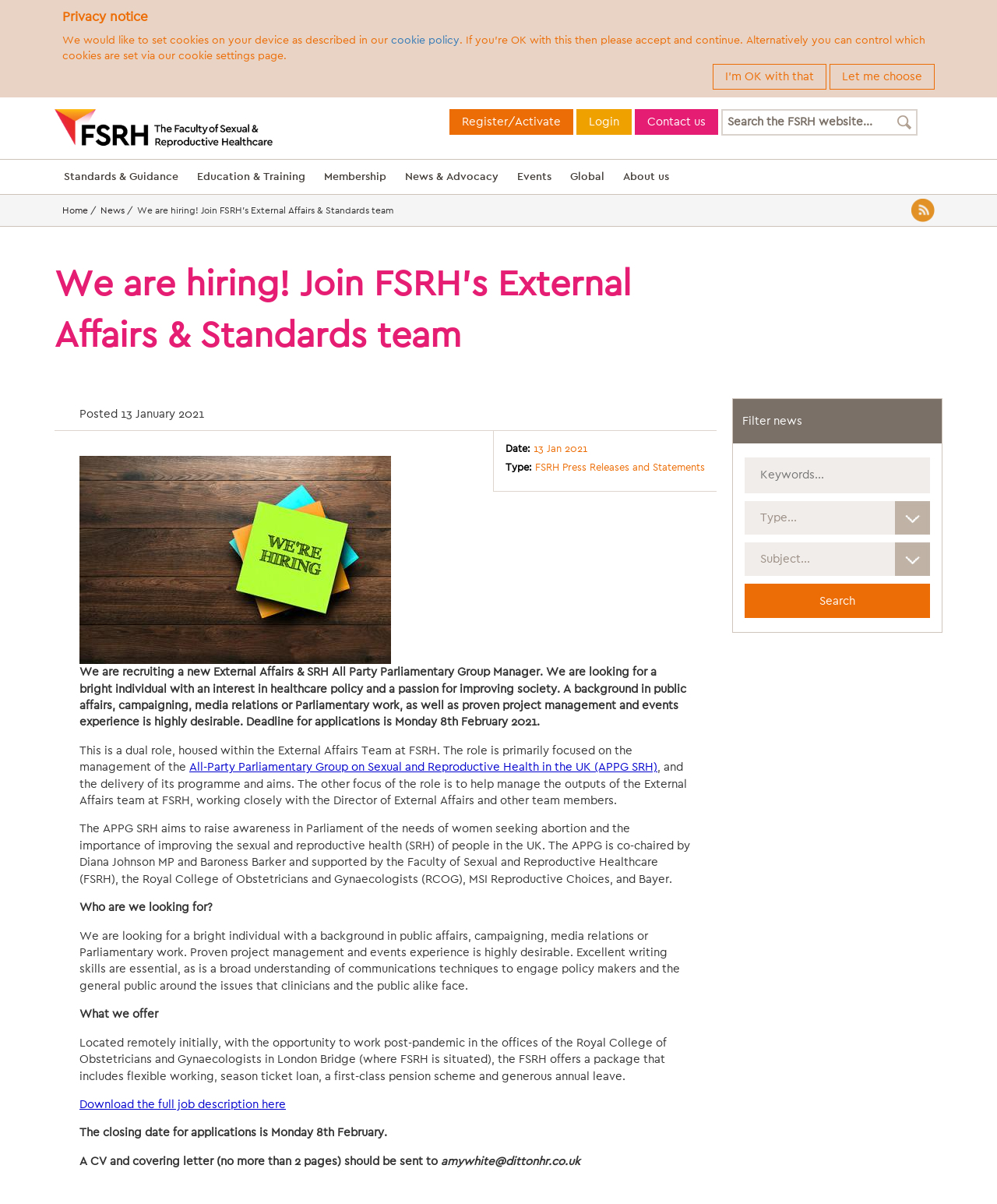Predict the bounding box coordinates of the UI element that matches this description: "Register/Activate". The coordinates should be in the format [left, top, right, bottom] with each value between 0 and 1.

[0.451, 0.091, 0.575, 0.112]